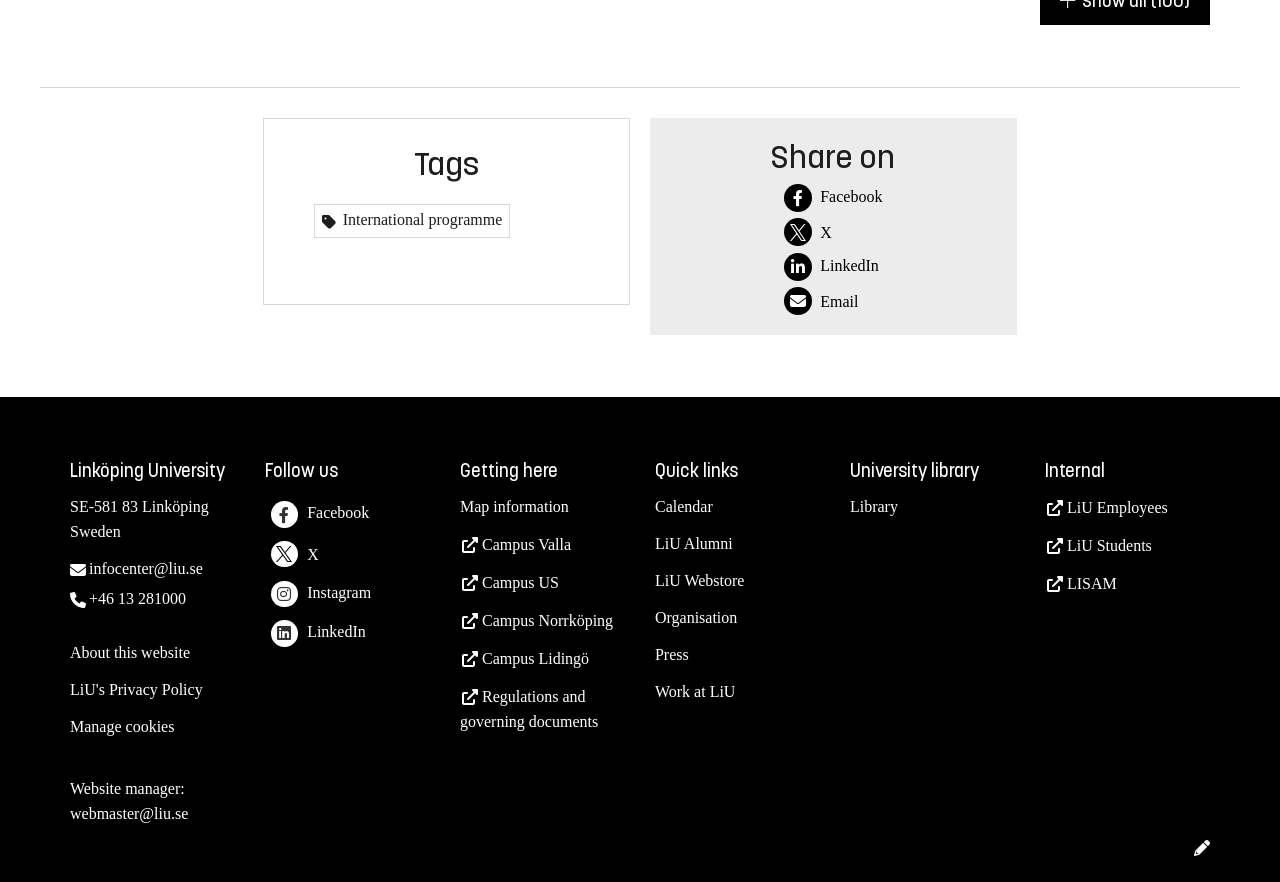Please specify the bounding box coordinates of the clickable section necessary to execute the following command: "Follow on LinkedIn".

[0.207, 0.703, 0.286, 0.733]